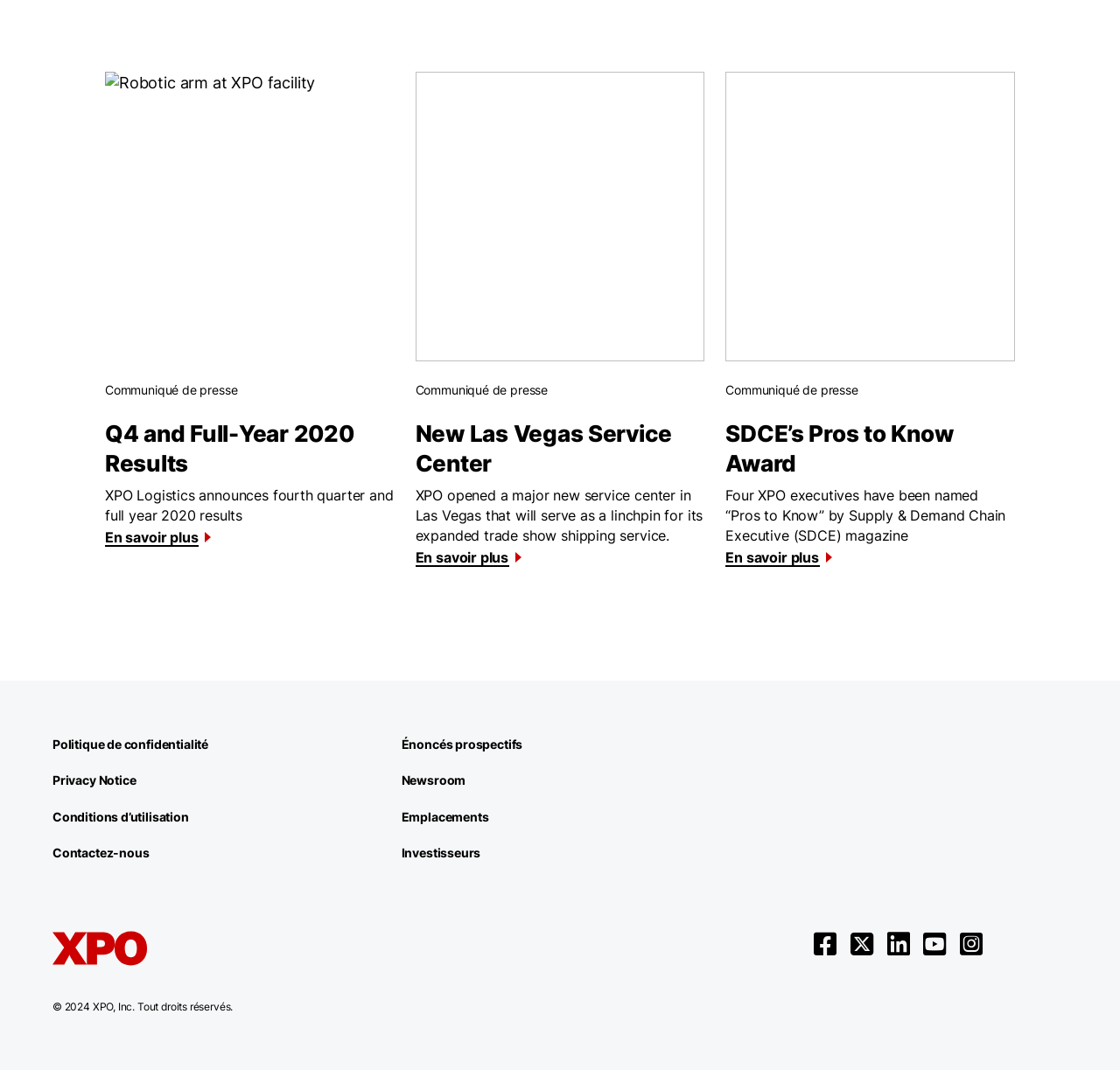How many press releases are shown on this page?
Look at the image and respond with a one-word or short-phrase answer.

3